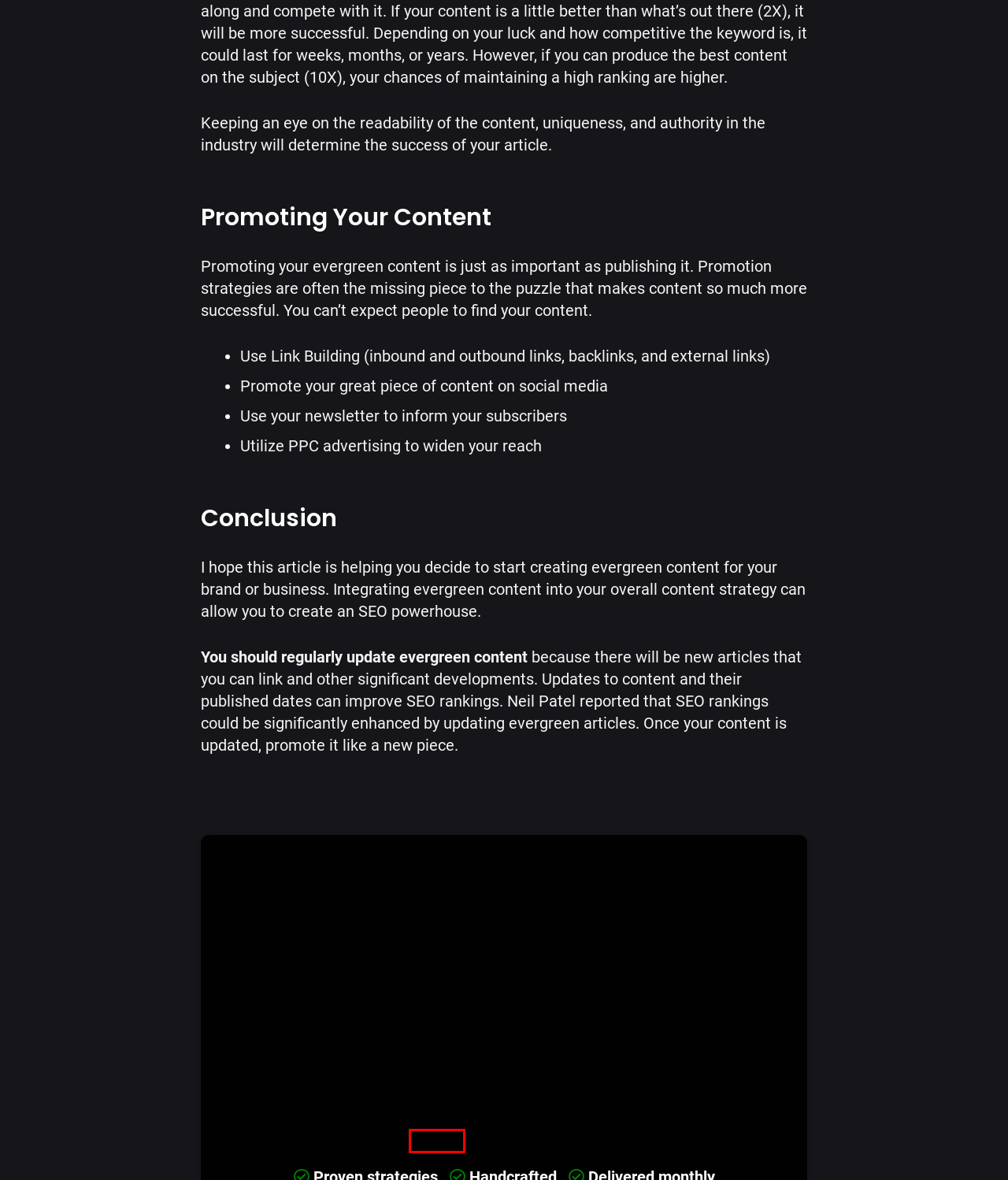Observe the screenshot of a webpage with a red bounding box around an element. Identify the webpage description that best fits the new page after the element inside the bounding box is clicked. The candidates are:
A. Affordable Video Editing Services • Made by DQ
B. What Is B-Roll and Why Is It Essential in Video Production? • Made by DQ
C. Graphic Design Services • Made by DQ
D. The Content Marketing, SEO, SEM Blog • Made by DQ
E. How to Edit Videos Much Faster in Premiere Pro • Made by DQ
F. Web Design Services • Made by DQ
G. About Dennis Quast and Made by DQ
H. Case Studies • Made by DQ

D